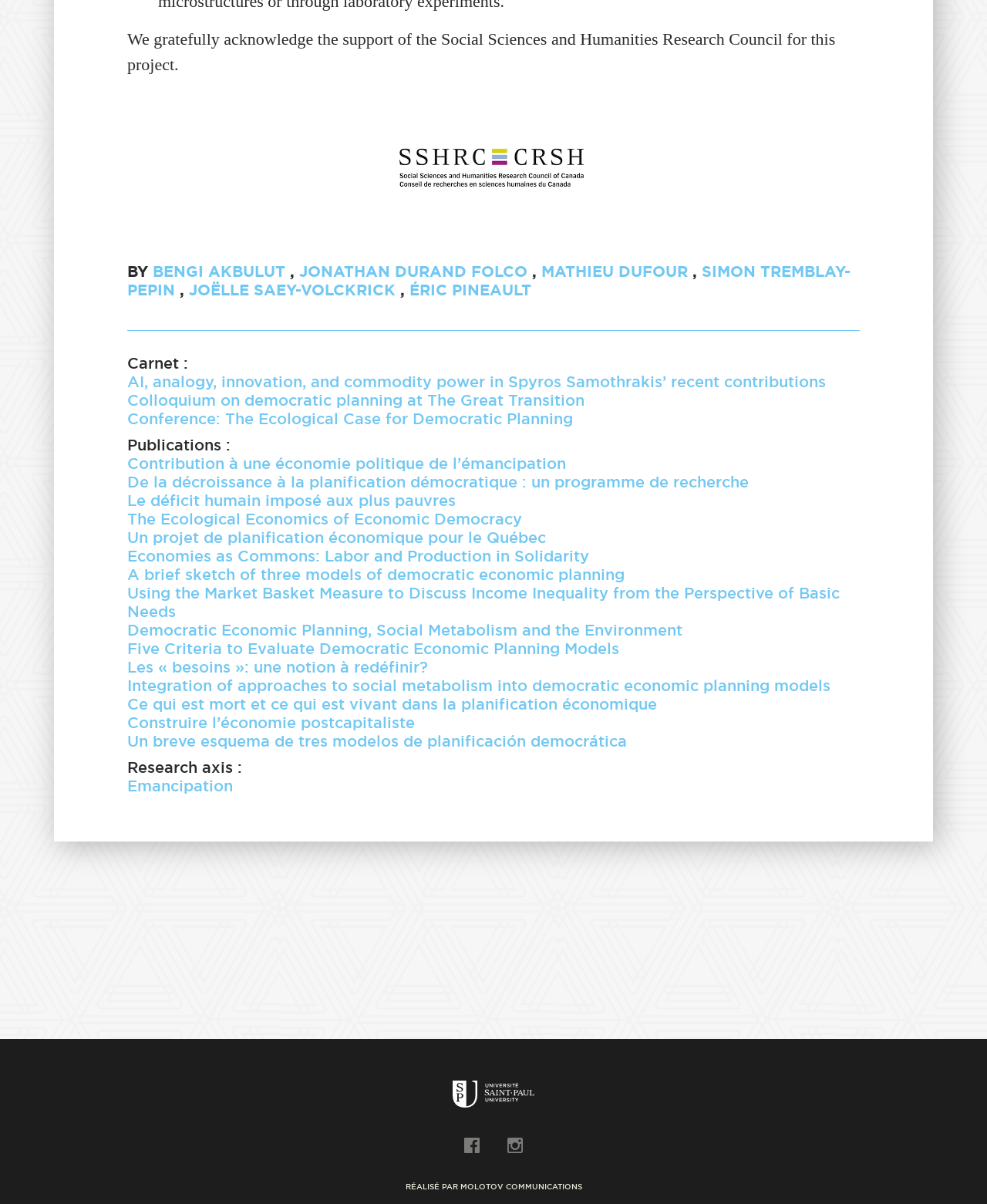What is the research axis mentioned on the webpage? Using the information from the screenshot, answer with a single word or phrase.

Emancipation